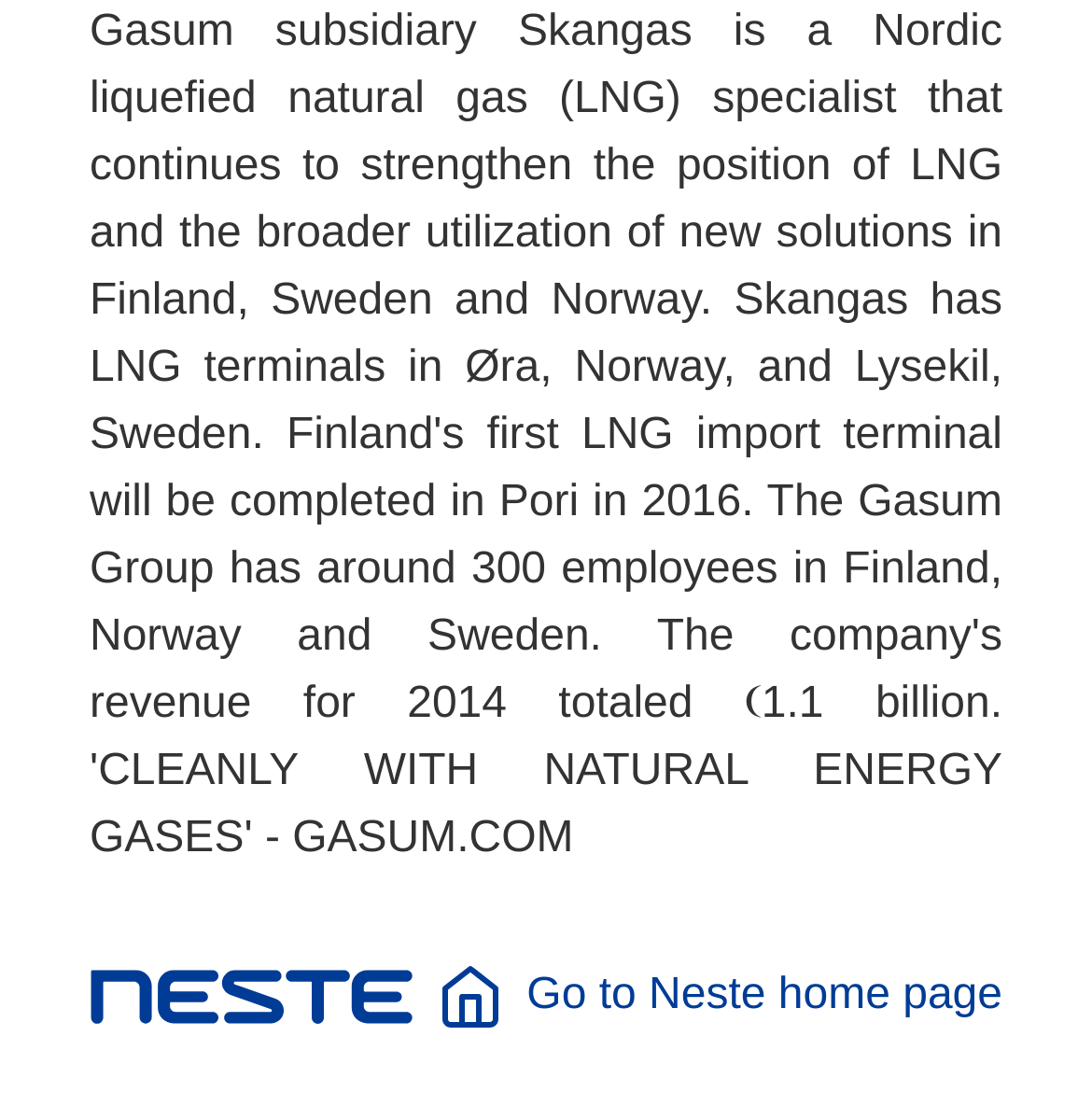Locate the bounding box for the described UI element: "Go to Neste home page". Ensure the coordinates are four float numbers between 0 and 1, formatted as [left, top, right, bottom].

[0.4, 0.86, 0.918, 0.92]